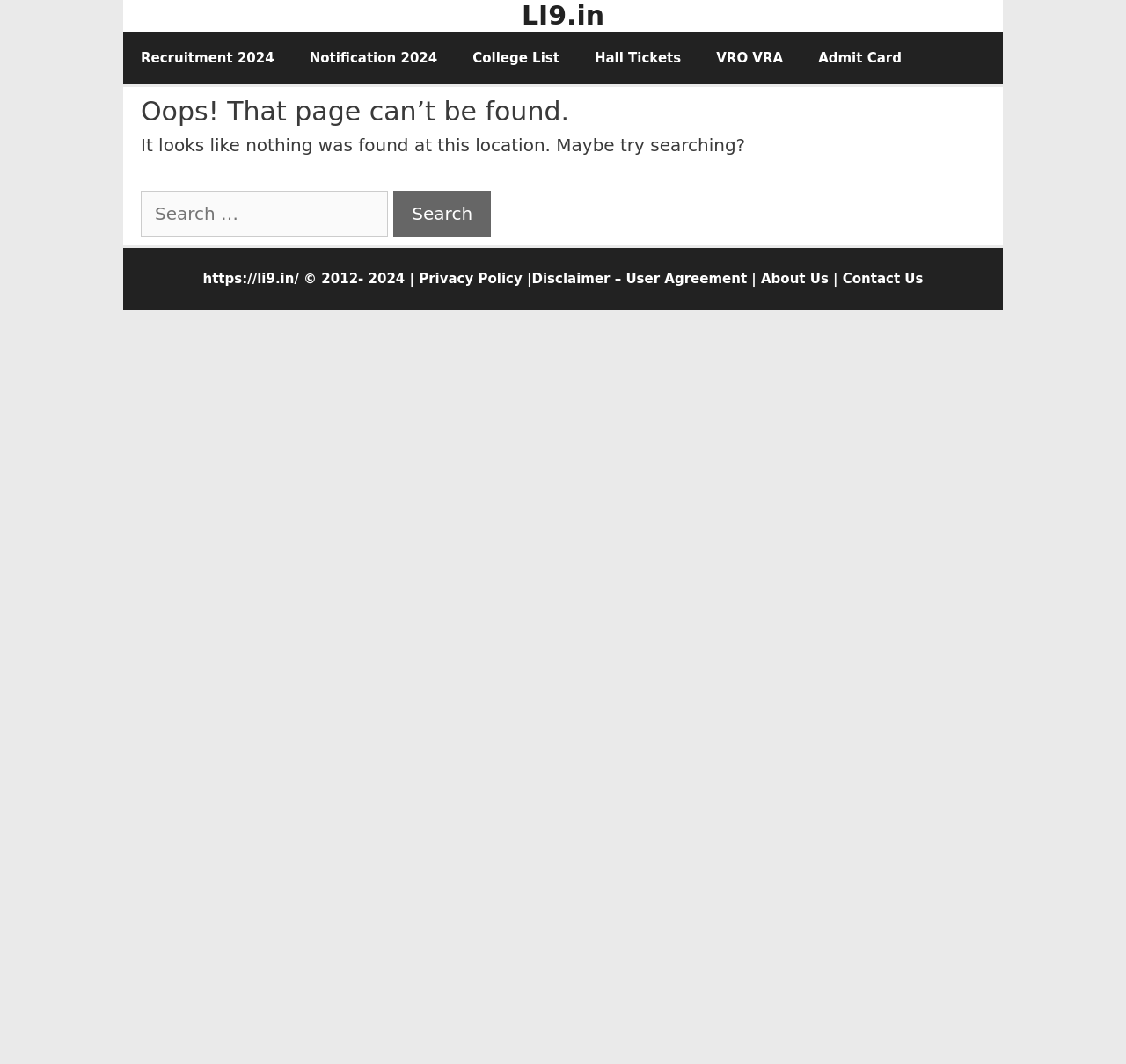What type of website is this?
Please answer the question with as much detail as possible using the screenshot.

Based on the navigation links and the content of the webpage, it appears to be a recruitment website that provides information on recruitment notifications, results, admit cards, hall tickets, question papers, and blueprints.